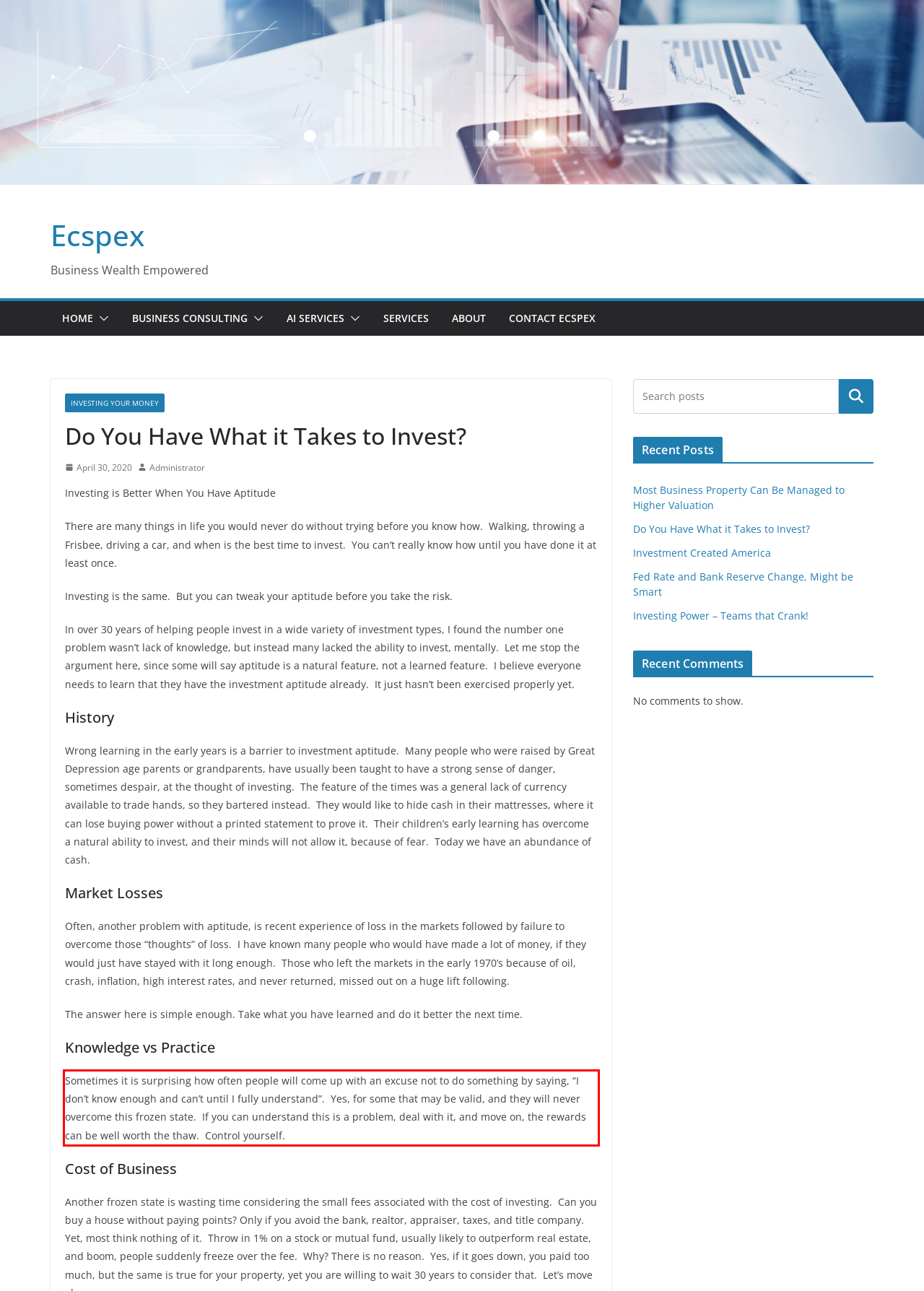Examine the webpage screenshot, find the red bounding box, and extract the text content within this marked area.

Sometimes it is surprising how often people will come up with an excuse not to do something by saying, “I don’t know enough and can’t until I fully understand”. Yes, for some that may be valid, and they will never overcome this frozen state. If you can understand this is a problem, deal with it, and move on, the rewards can be well worth the thaw. Control yourself.